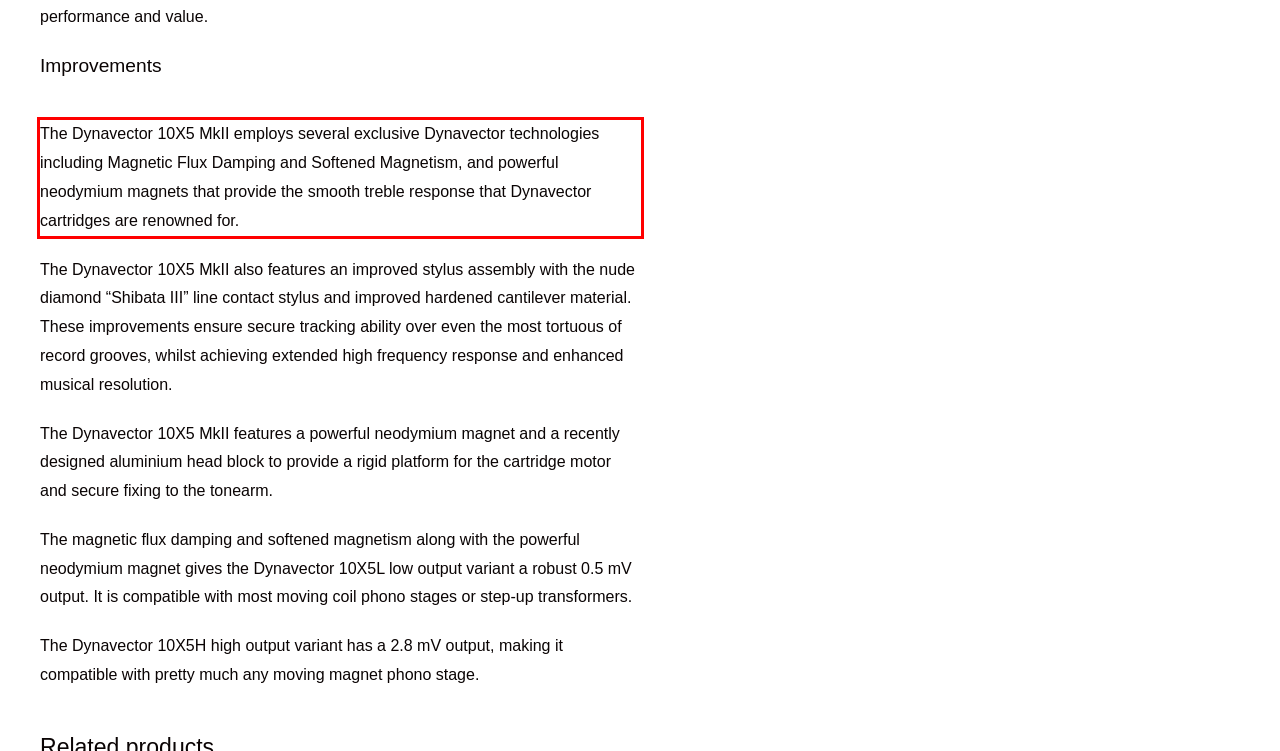You have a screenshot of a webpage with a red bounding box. Identify and extract the text content located inside the red bounding box.

The Dynavector 10X5 MkII employs several exclusive Dynavector technologies including Magnetic Flux Damping and Softened Magnetism, and powerful neodymium magnets that provide the smooth treble response that Dynavector cartridges are renowned for.